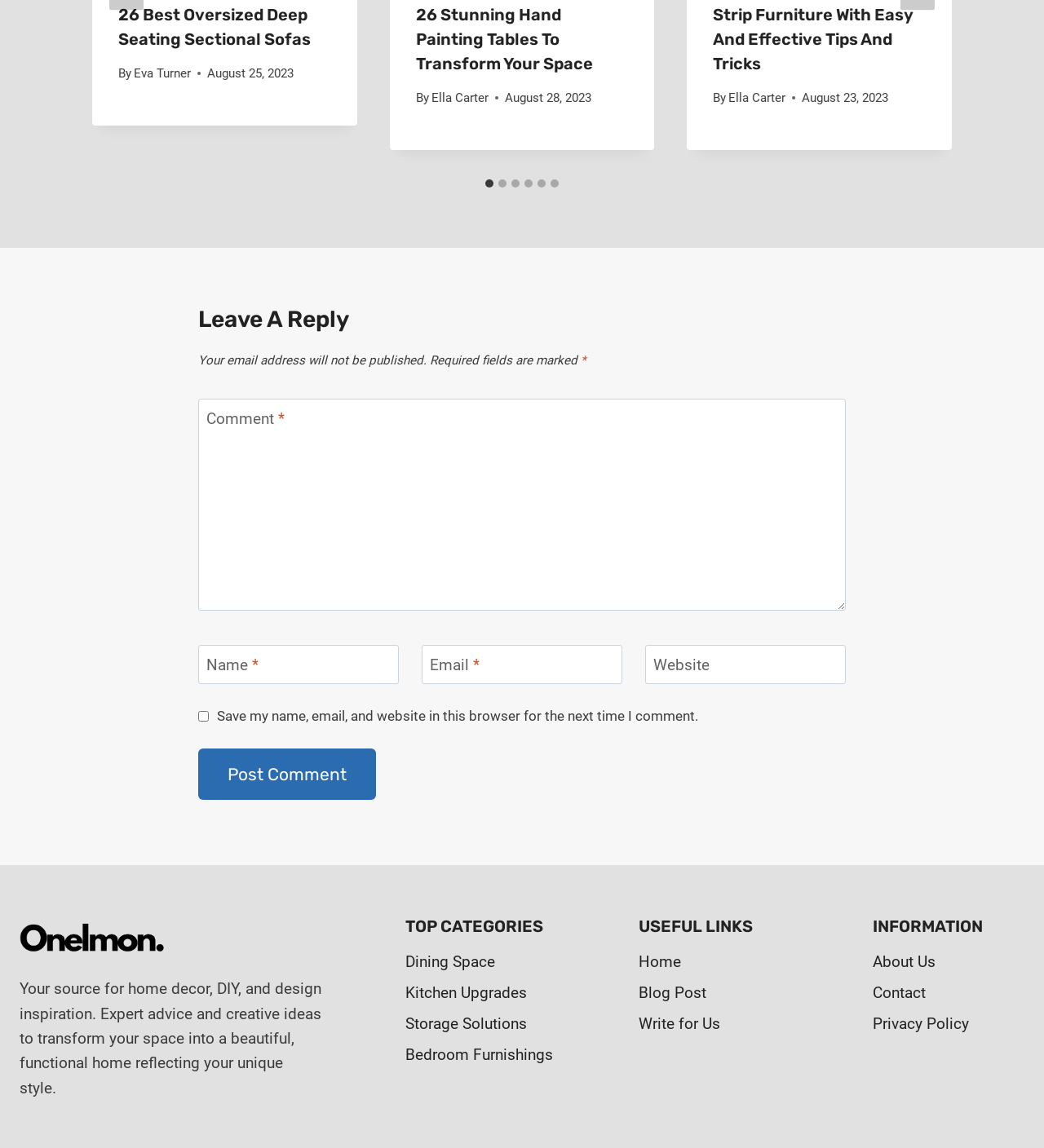Determine the bounding box coordinates of the section to be clicked to follow the instruction: "Click on the 'Post Comment' button". The coordinates should be given as four float numbers between 0 and 1, formatted as [left, top, right, bottom].

[0.19, 0.652, 0.36, 0.697]